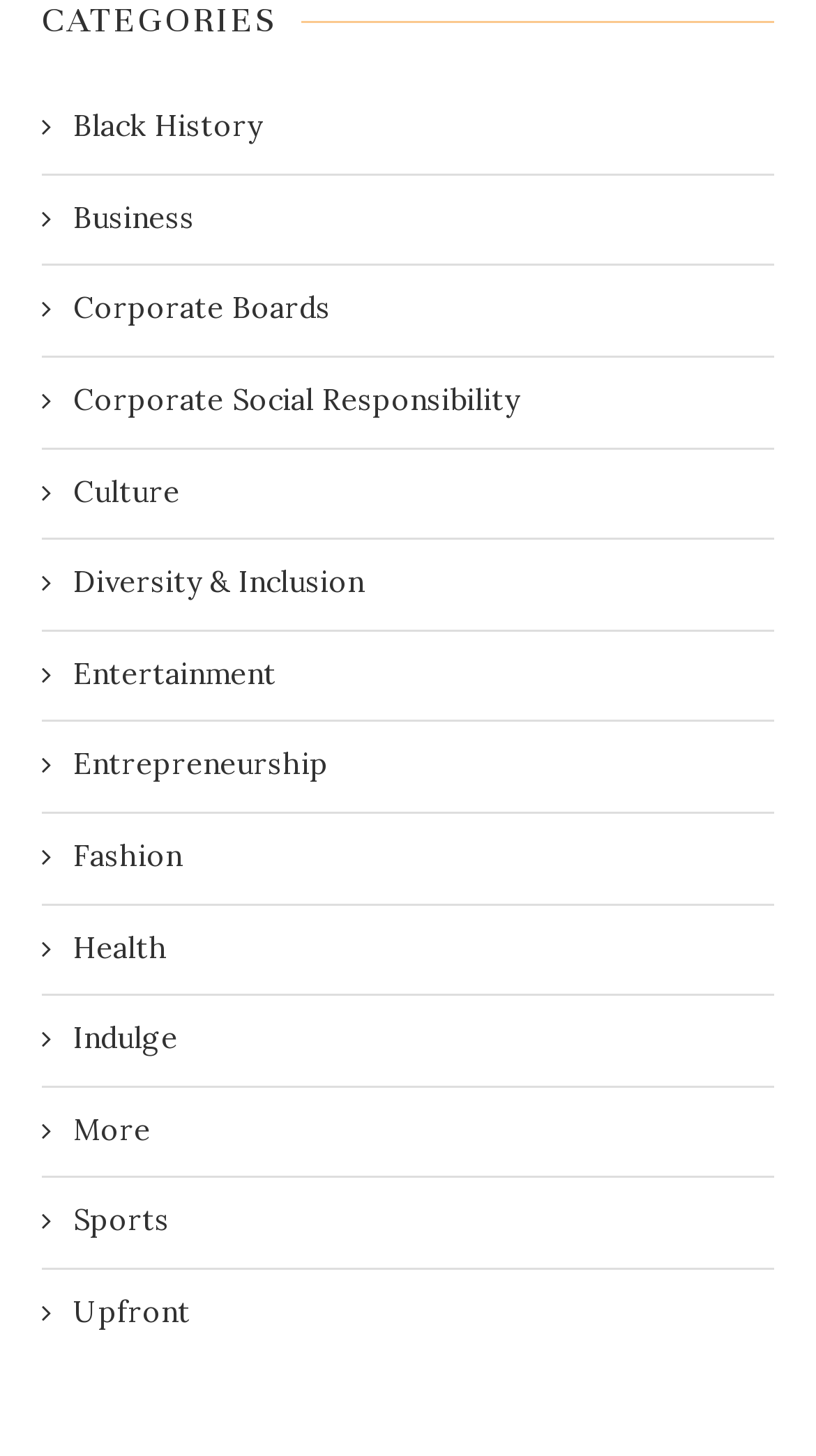Indicate the bounding box coordinates of the element that needs to be clicked to satisfy the following instruction: "Learn about Health". The coordinates should be four float numbers between 0 and 1, i.e., [left, top, right, bottom].

[0.051, 0.637, 0.944, 0.665]